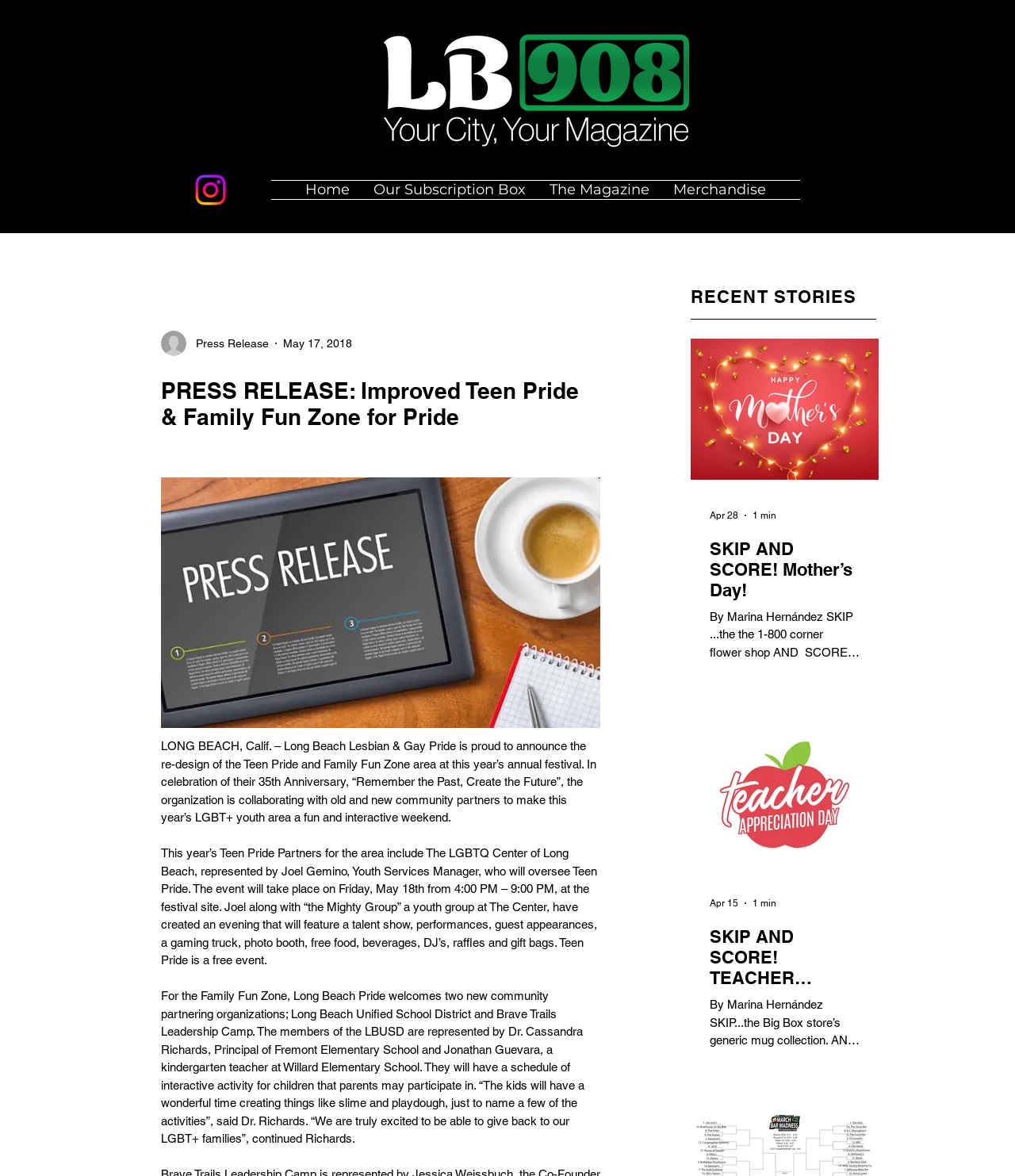Provide a thorough and detailed response to the question by examining the image: 
What is the purpose of the Family Fun Zone?

The Family Fun Zone is designed to provide interactive activities for children, as mentioned in the text 'They will have a schedule of interactive activity for children that parents may participate in. “The kids will have a wonderful time creating things like slime and playdough, just to name a few of the activities”, said Dr. Richards.'